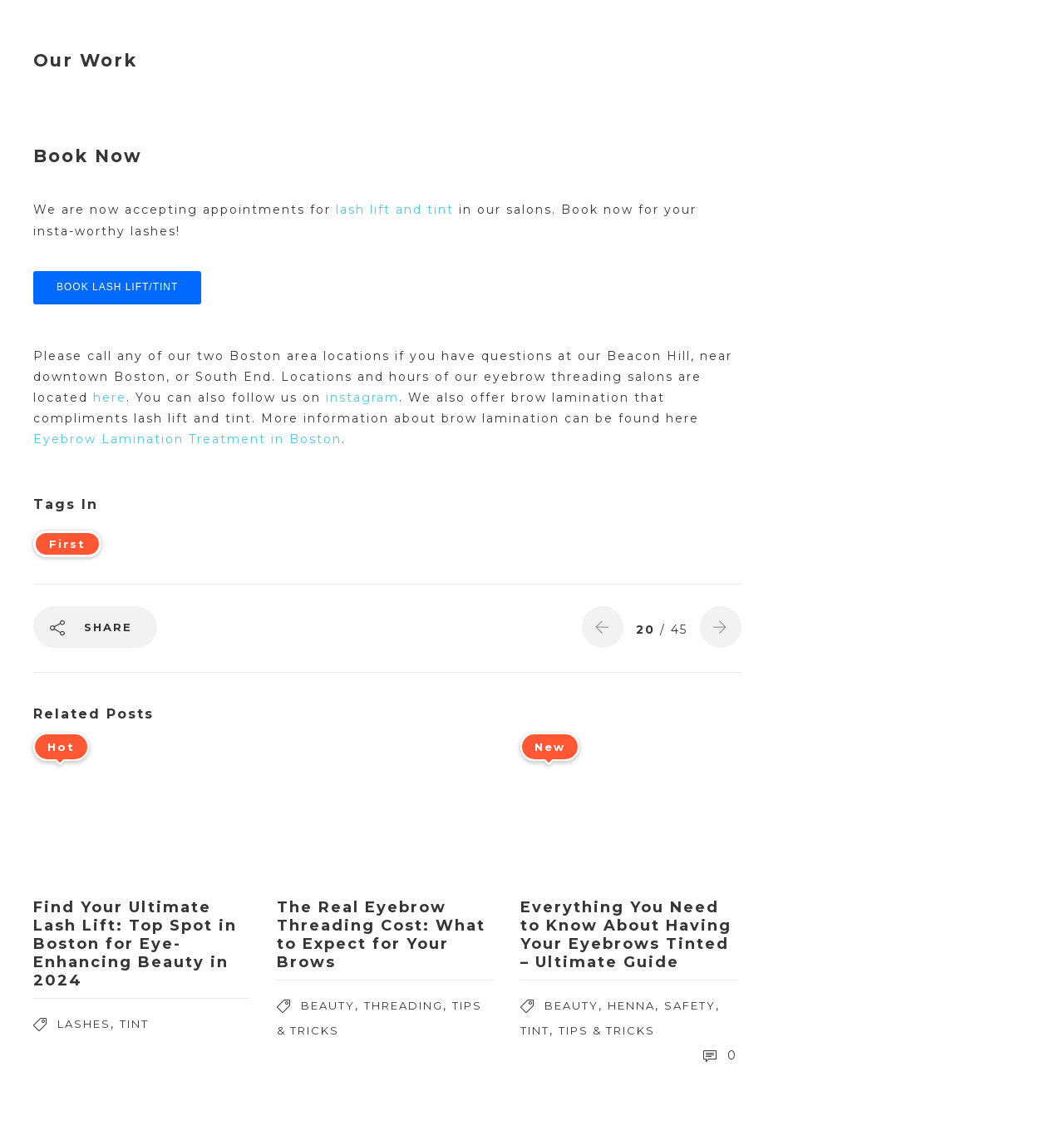Pinpoint the bounding box coordinates of the element you need to click to execute the following instruction: "Read about the real eyebrow threading cost". The bounding box should be represented by four float numbers between 0 and 1, in the format [left, top, right, bottom].

[0.26, 0.797, 0.464, 0.862]